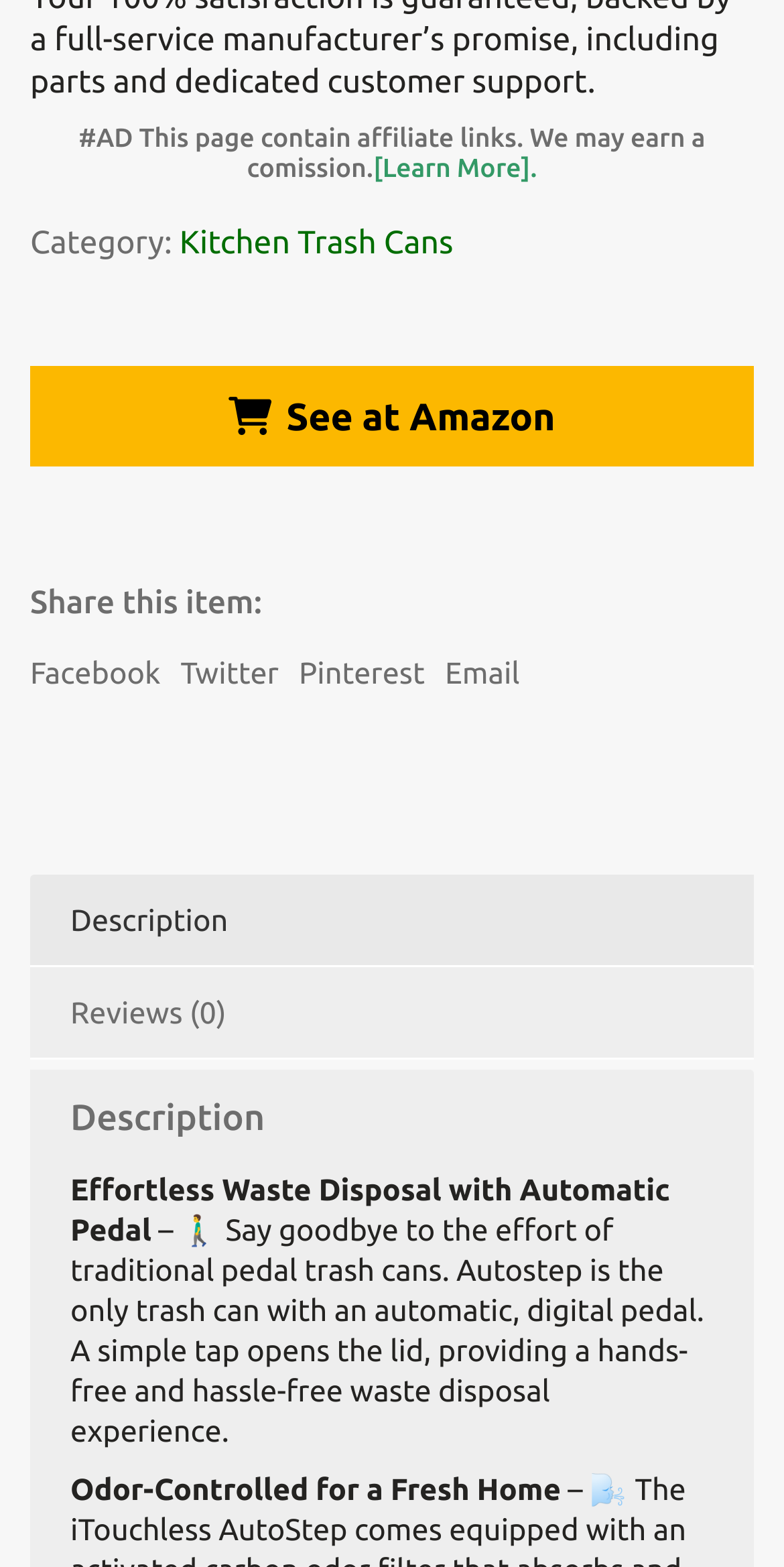Given the element description Facebook, specify the bounding box coordinates of the corresponding UI element in the format (top-left x, top-left y, bottom-right x, bottom-right y). All values must be between 0 and 1.

[0.038, 0.417, 0.205, 0.442]